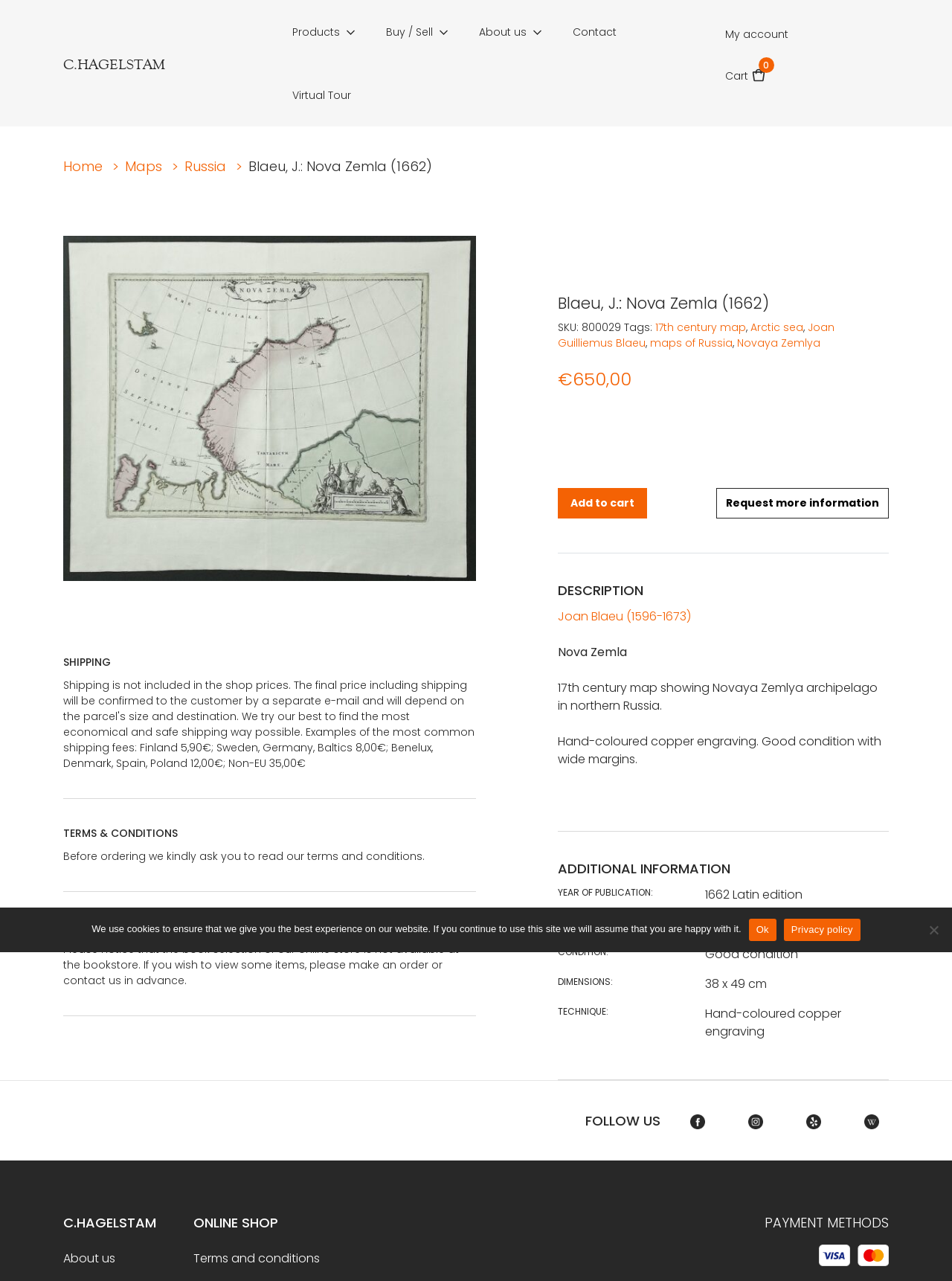What is the technique used to create the map?
Look at the image and answer the question using a single word or phrase.

Hand-coloured copper engraving